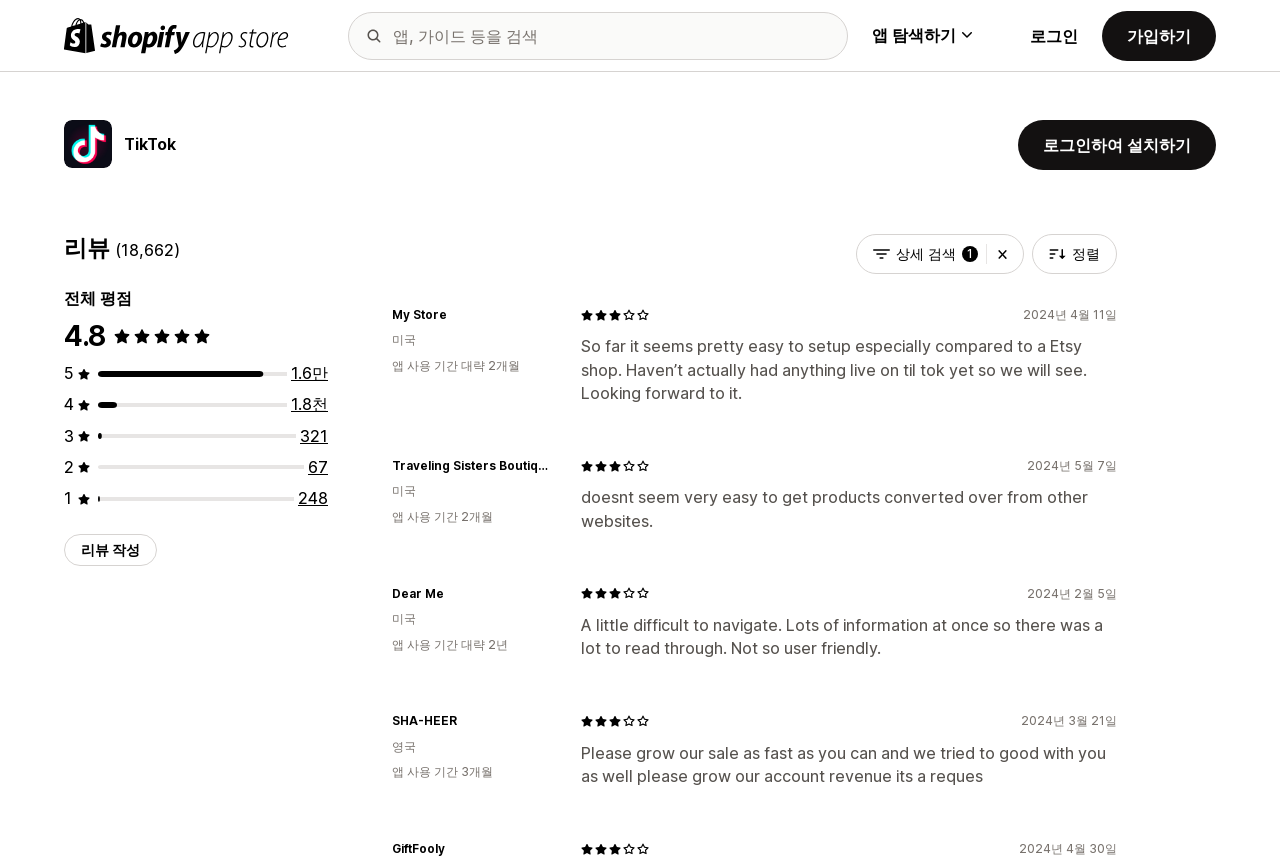How many reviews are there in total? Observe the screenshot and provide a one-word or short phrase answer.

18,662